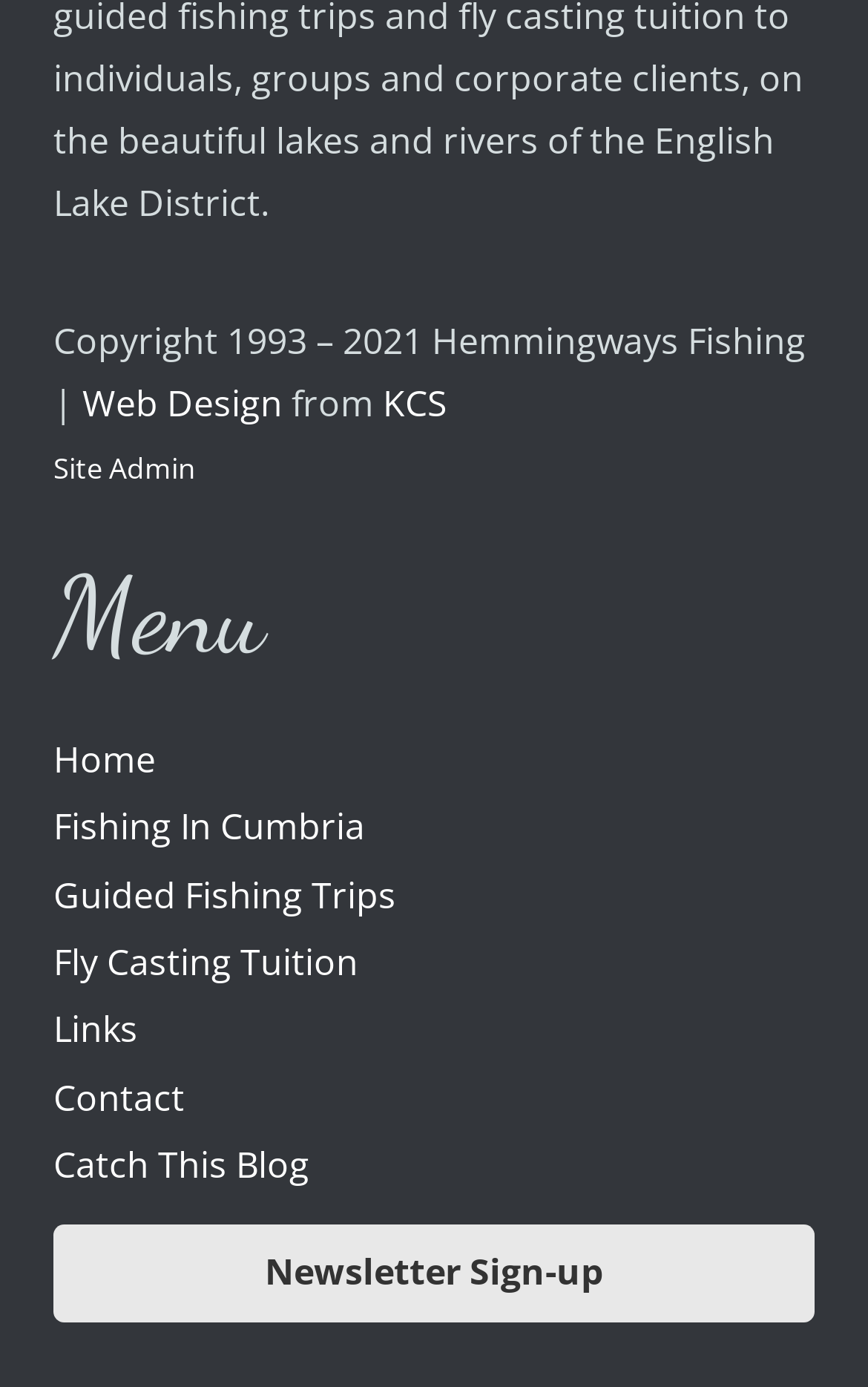Can you give a comprehensive explanation to the question given the content of the image?
What is the company name mentioned in the copyright information?

I found the copyright information at the top of the webpage, which states 'Copyright 1993 – 2021 Hemmingways Fishing |'. This indicates that the company name mentioned in the copyright information is Hemmingways Fishing.